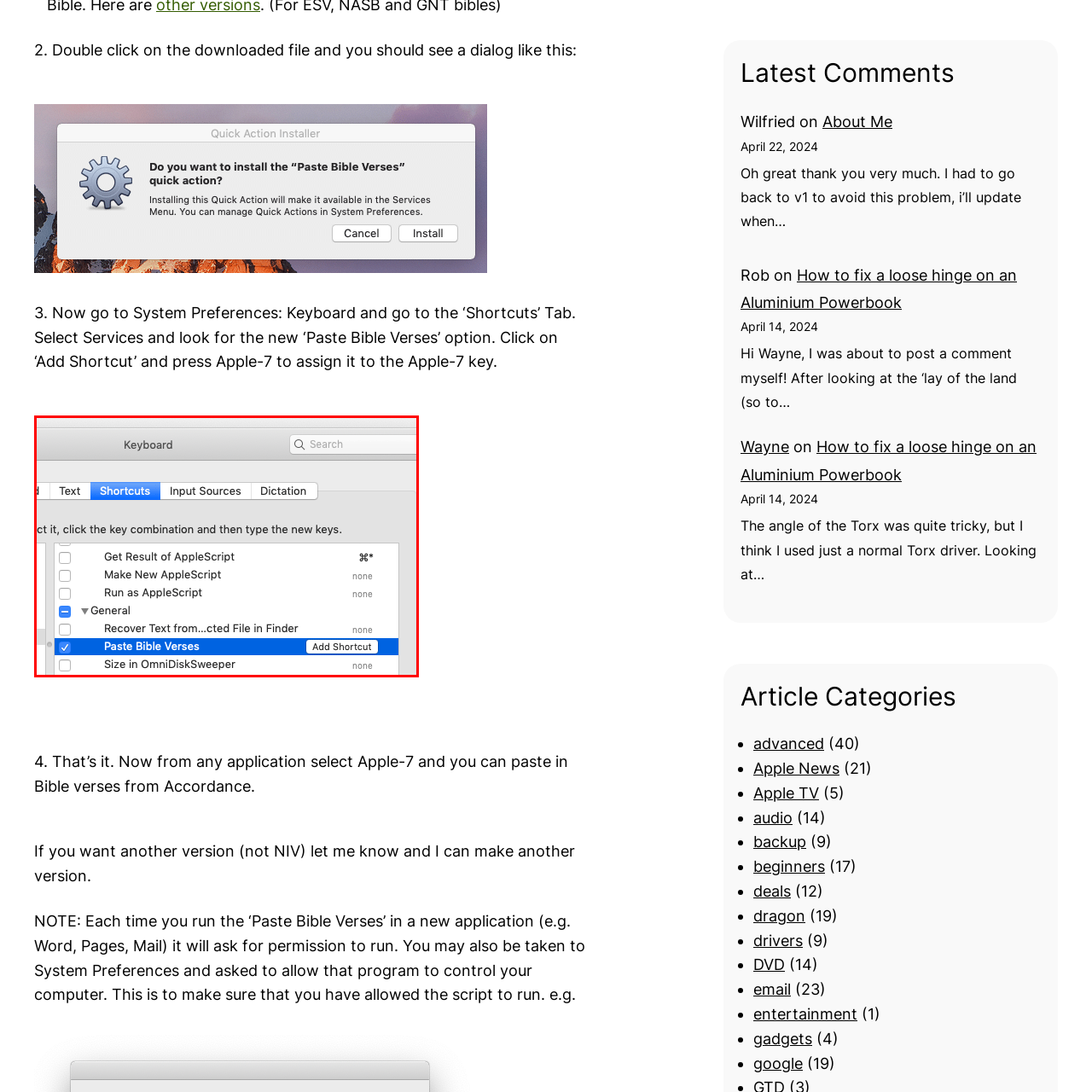Direct your attention to the section outlined in red and answer the following question with a single word or brief phrase: 
What is the purpose of the image?

Visual guide for customizing keyboard shortcuts